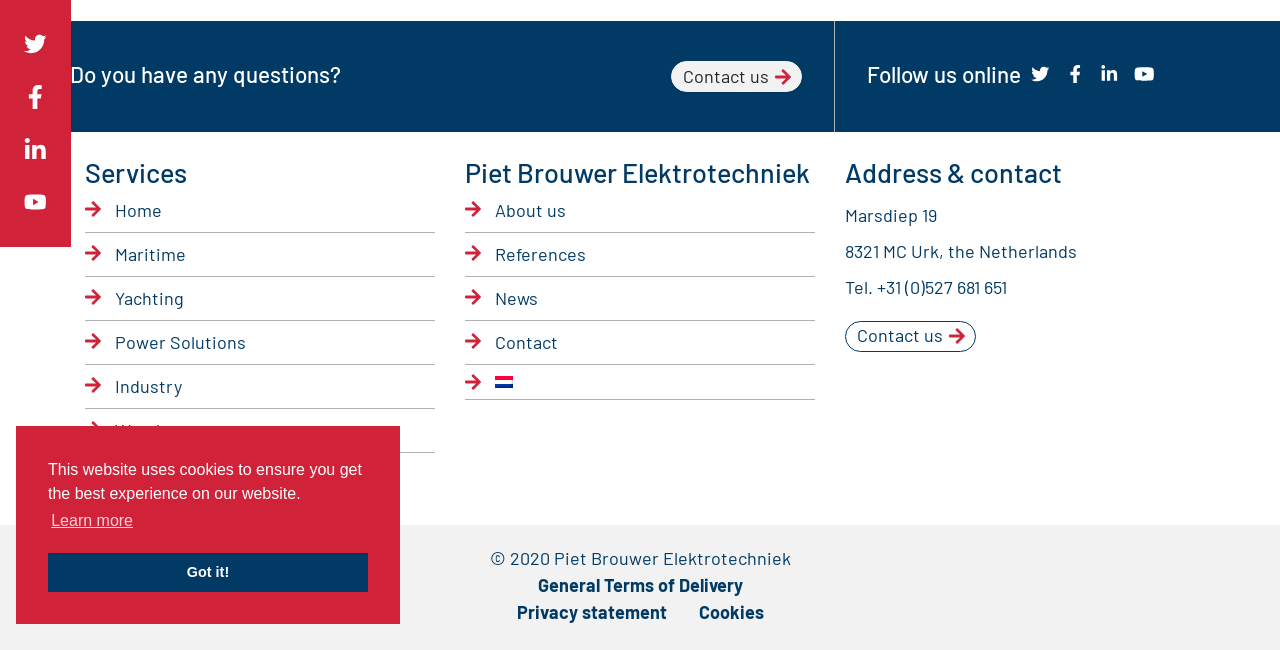Determine the bounding box for the described HTML element: "Learn more". Ensure the coordinates are four float numbers between 0 and 1 in the format [left, top, right, bottom].

[0.038, 0.779, 0.106, 0.825]